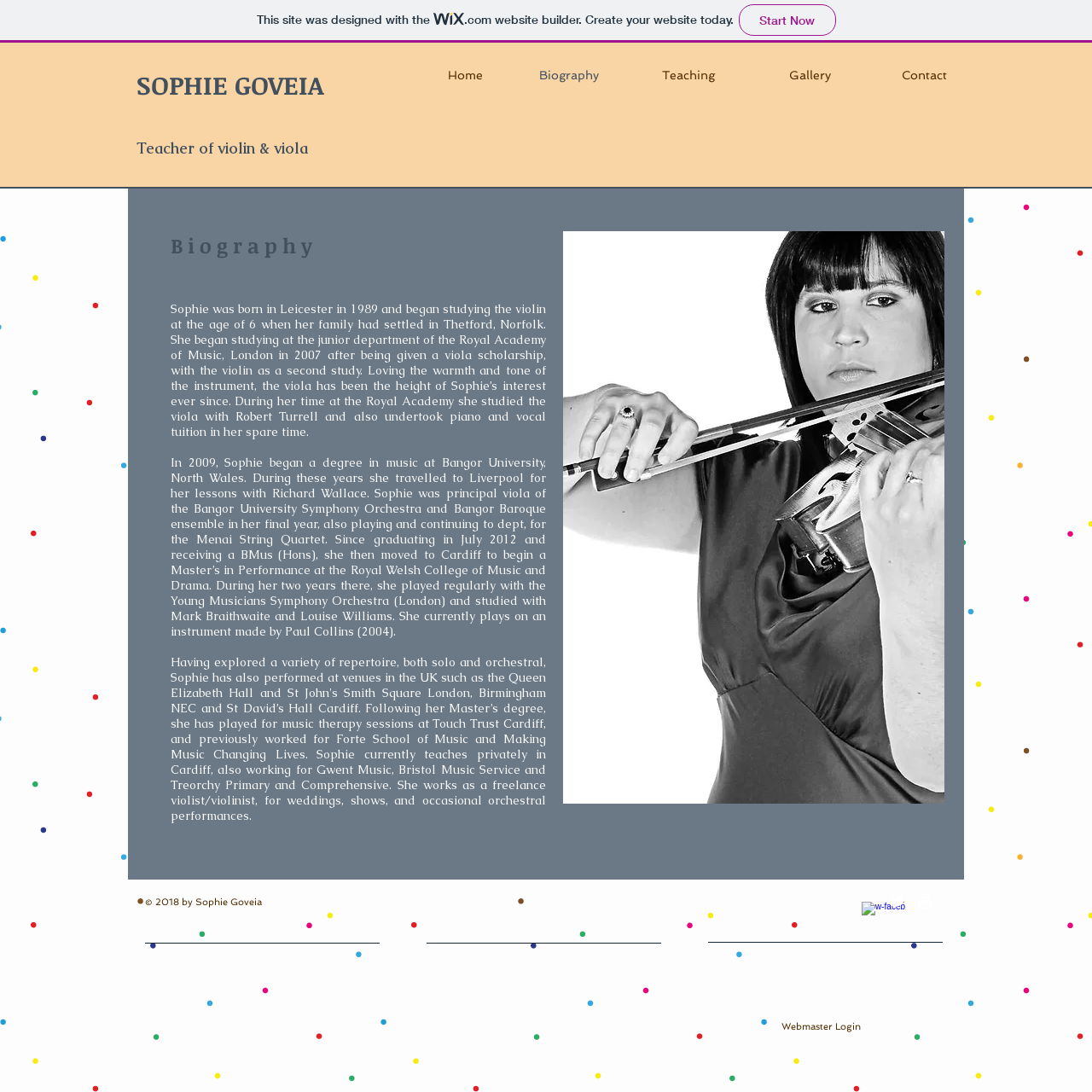Where did Sophie Goveia study music?
Answer the question with detailed information derived from the image.

According to the biography section, Sophie Goveia began a degree in music at Bangor University, North Wales in 2009.